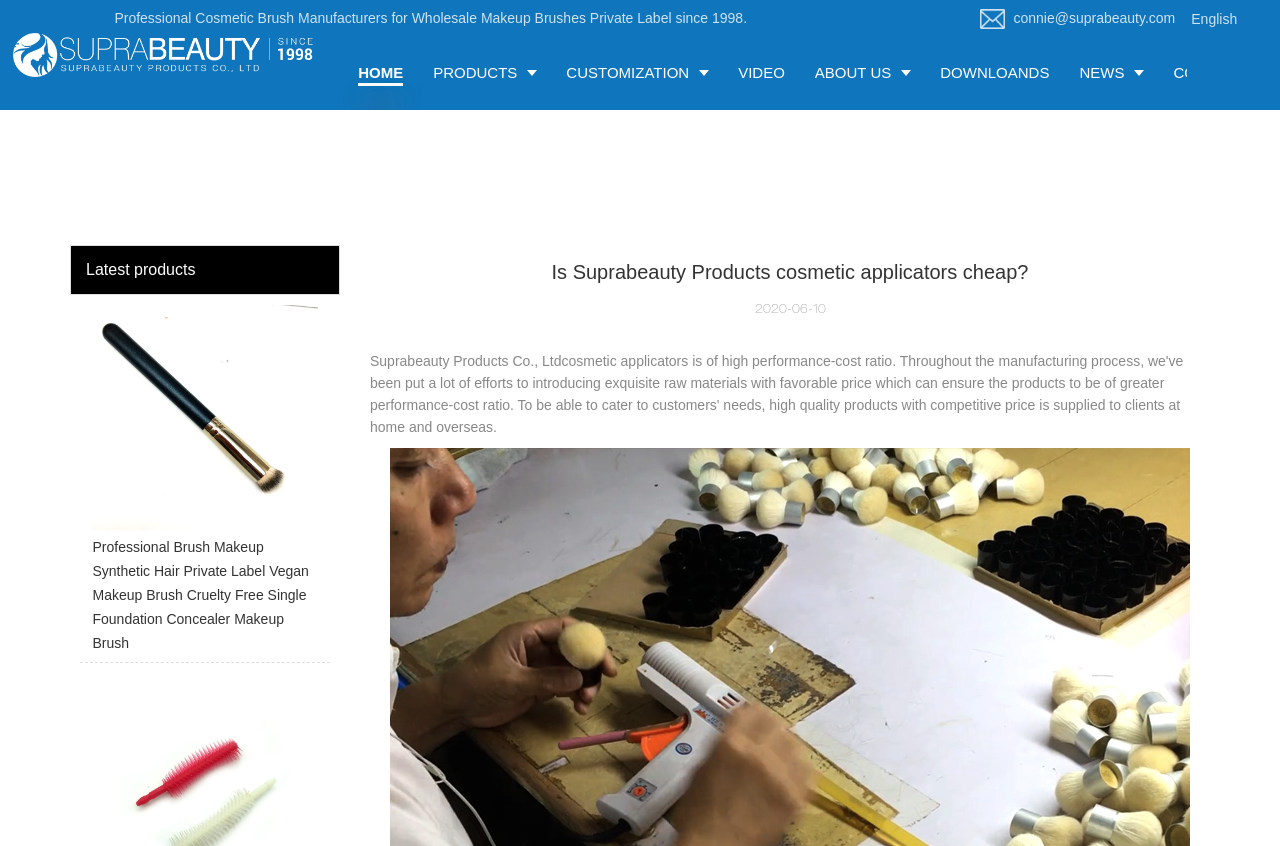Please identify the bounding box coordinates of the area I need to click to accomplish the following instruction: "Click the logo to go to the homepage".

[0.01, 0.012, 0.244, 0.118]